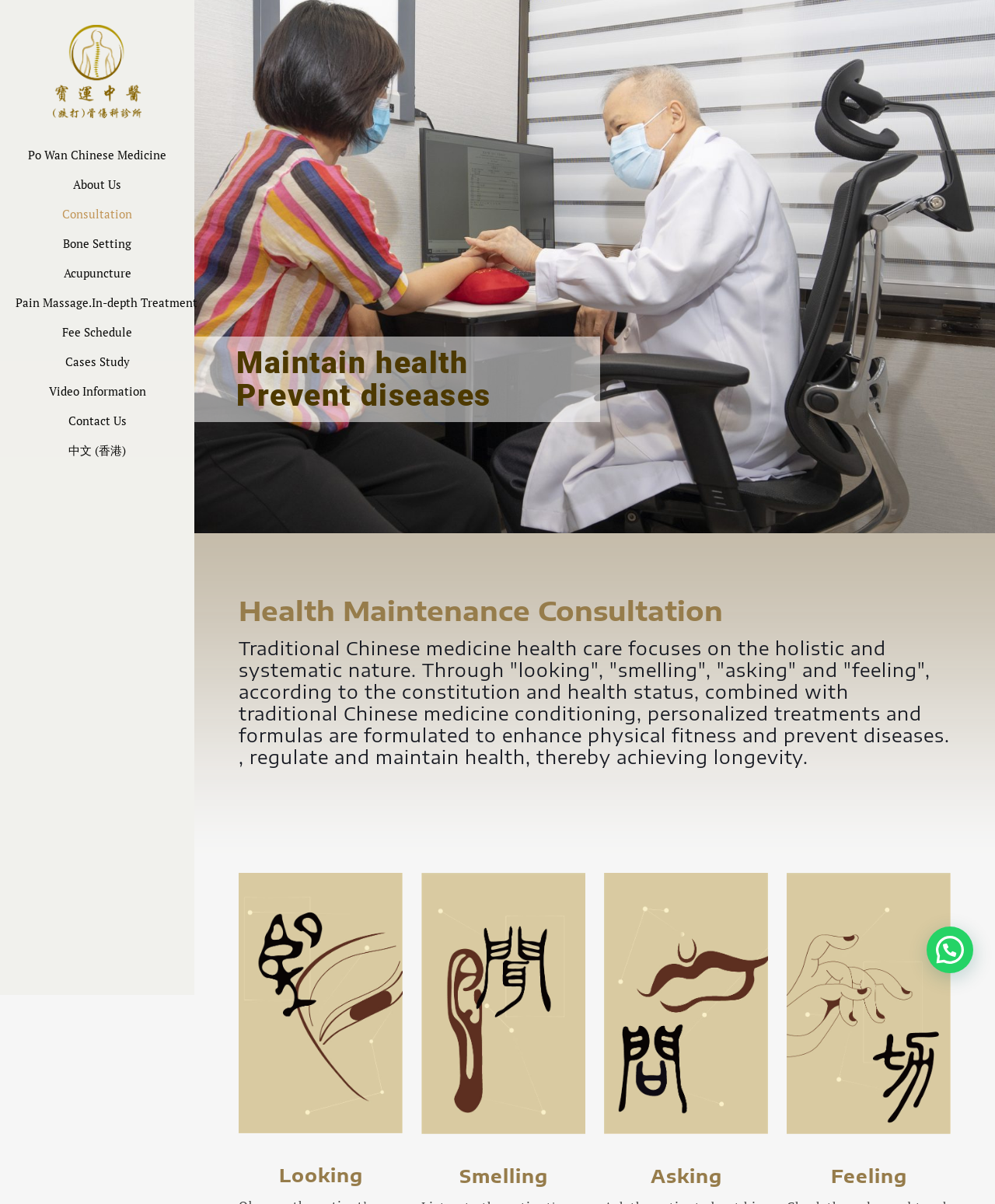What are the four diagnostic methods mentioned?
From the details in the image, answer the question comprehensively.

The webpage mentions four diagnostic methods, which are 'Looking', 'Smelling', 'Asking', and 'Feeling', as indicated by the headings and images on the webpage.